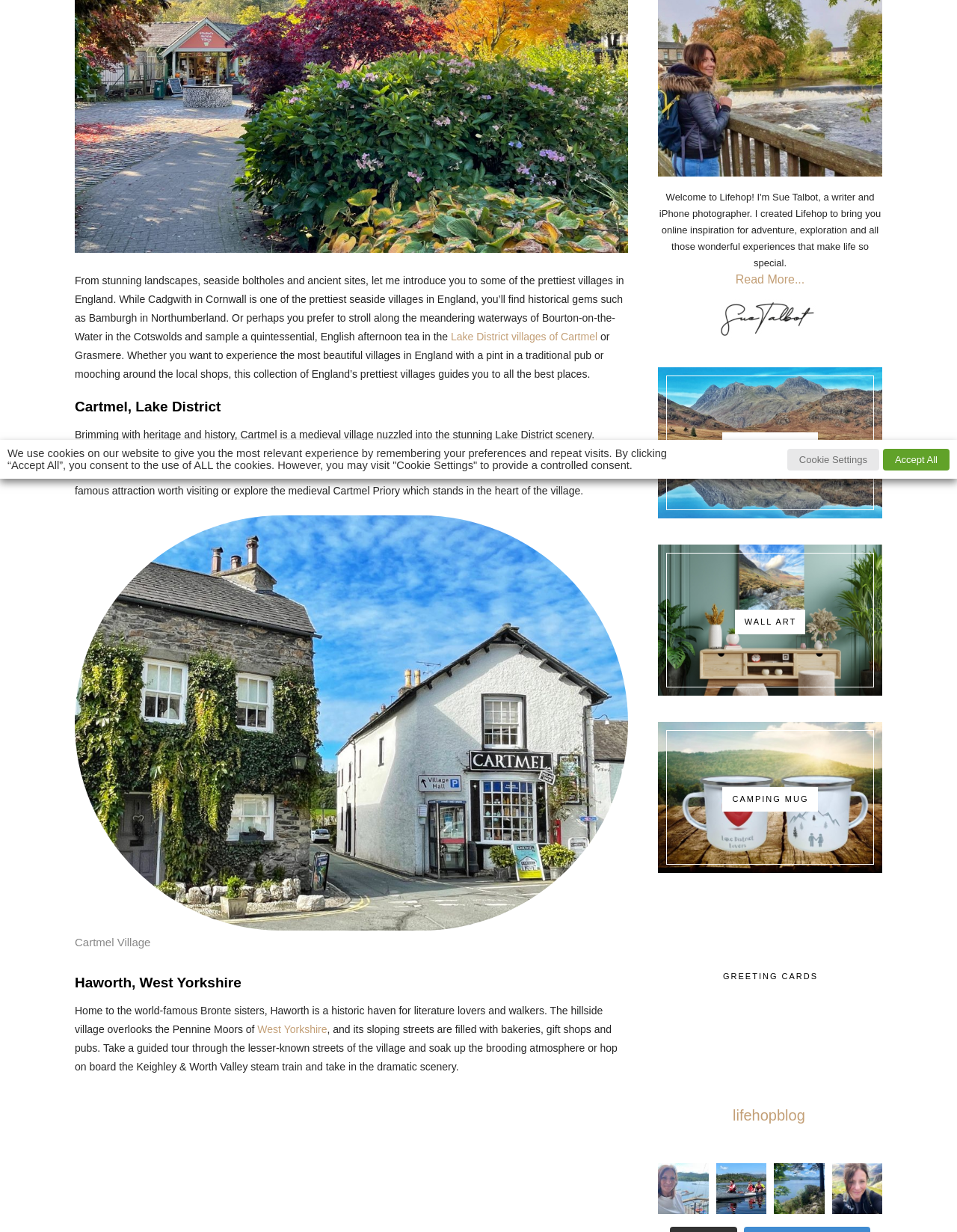Please provide the bounding box coordinates for the UI element as described: "parent_node: WALL ART". The coordinates must be four floats between 0 and 1, represented as [left, top, right, bottom].

[0.688, 0.442, 0.922, 0.565]